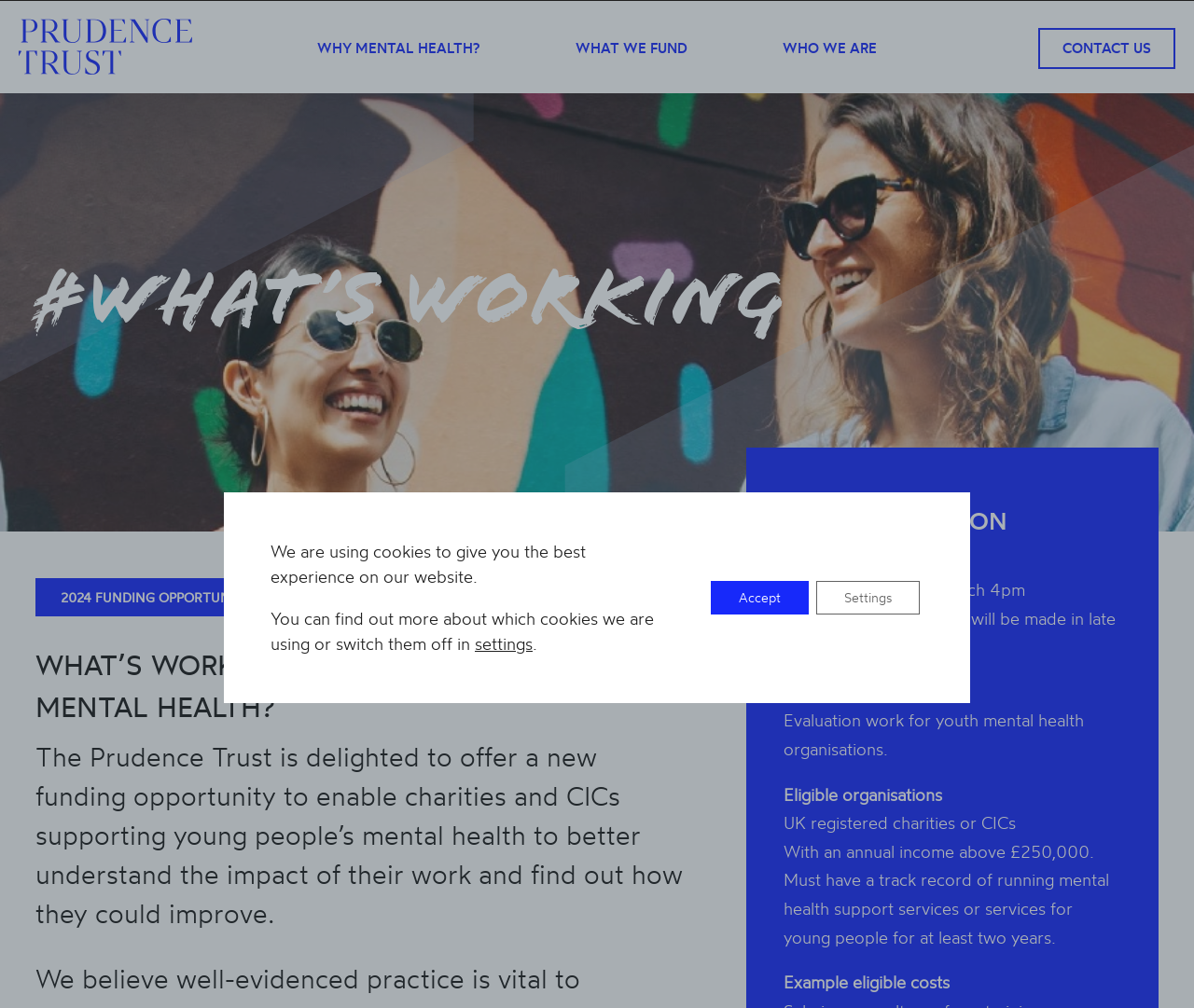Generate the text of the webpage's primary heading.

2024 FUNDING OPPORTUNITY